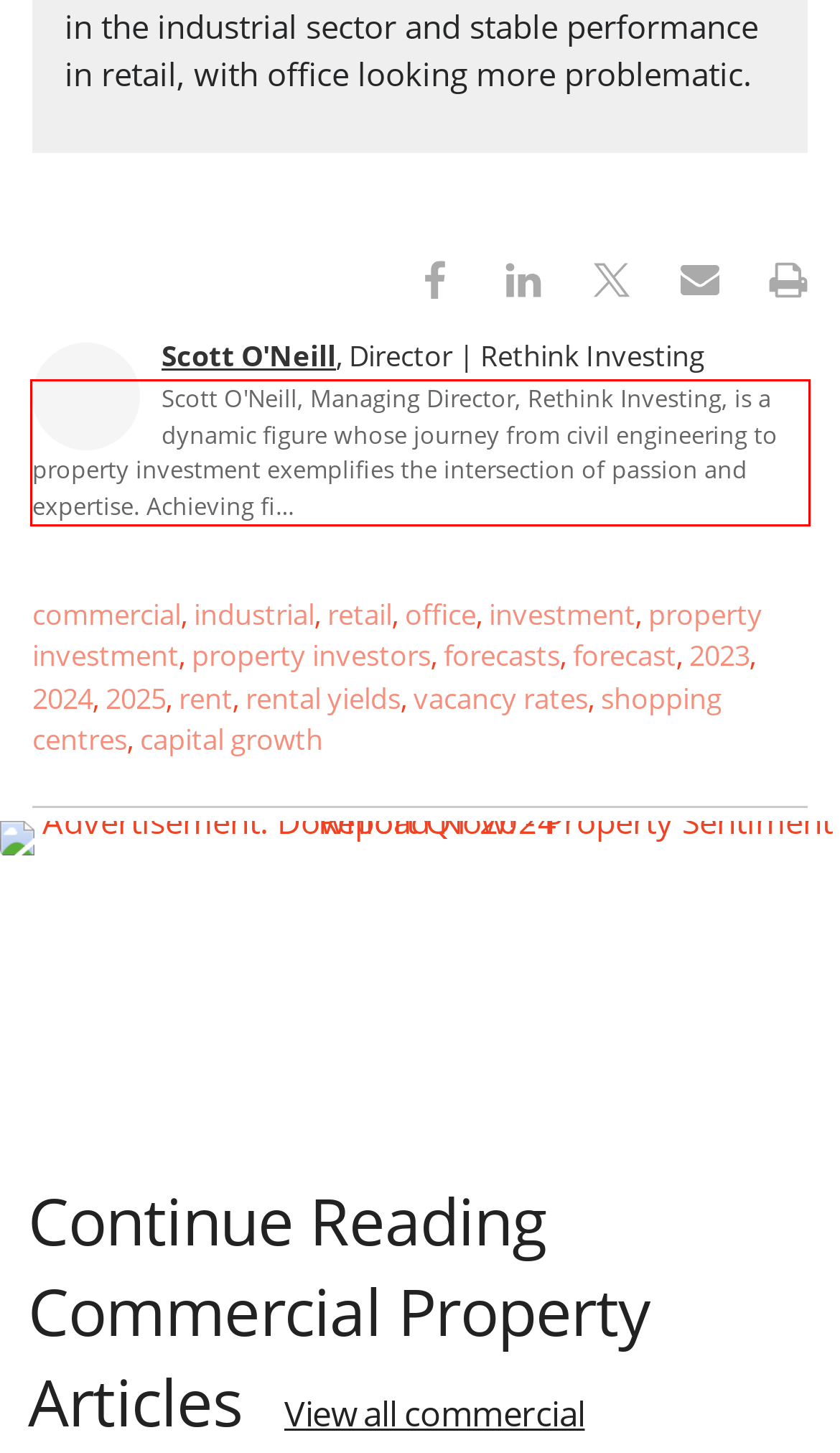Please use OCR to extract the text content from the red bounding box in the provided webpage screenshot.

Scott O'Neill, Managing Director, Rethink Investing, is a dynamic figure whose journey from civil engineering to property investment exemplifies the intersection of passion and expertise. Achieving fi…